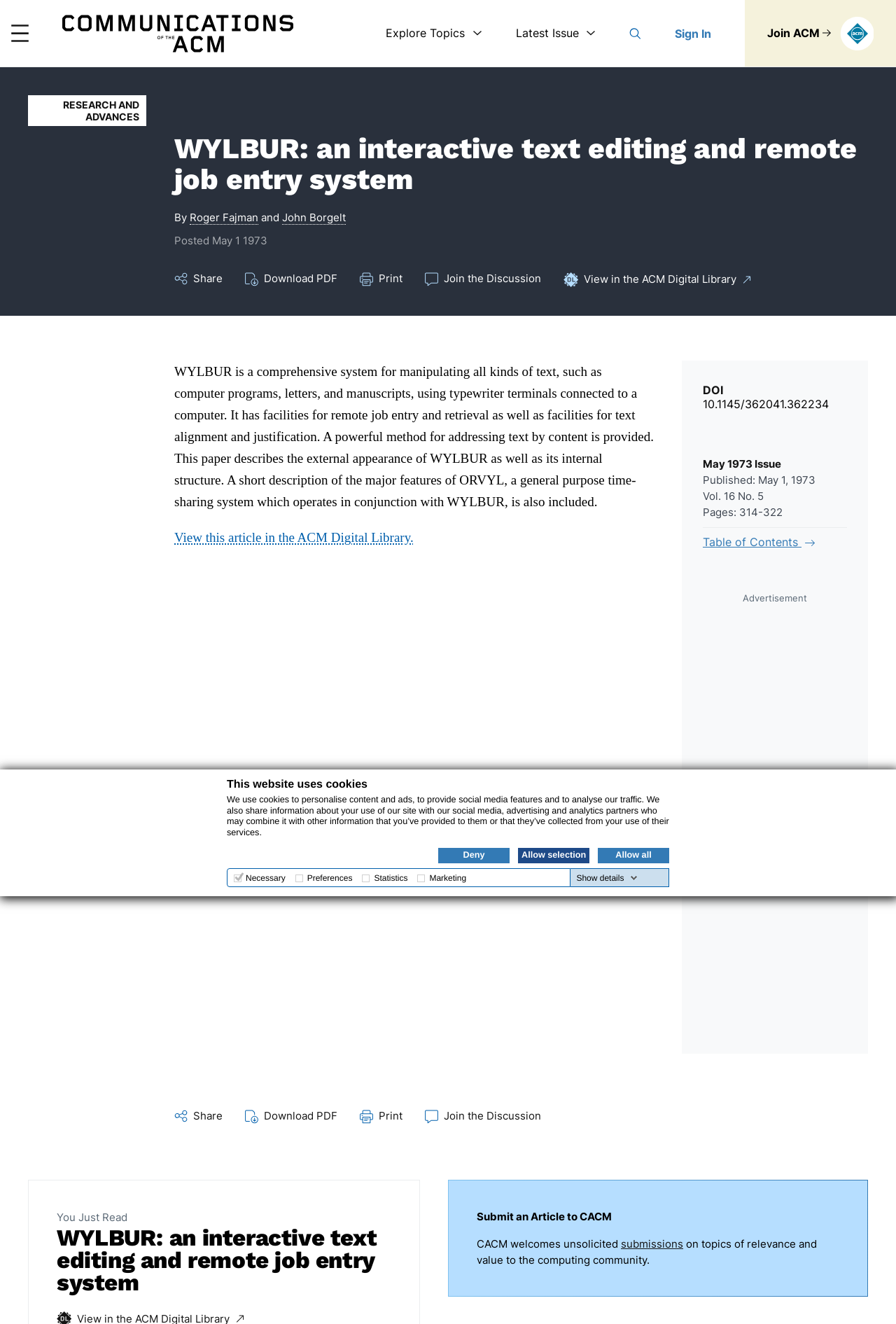Refer to the image and provide an in-depth answer to the question: 
What is the DOI of the article?

I found the DOI of the article by looking at the static text element with the text '10.1145/362041.362234' which is located in the footer area of the webpage and is labeled as 'DOI'.